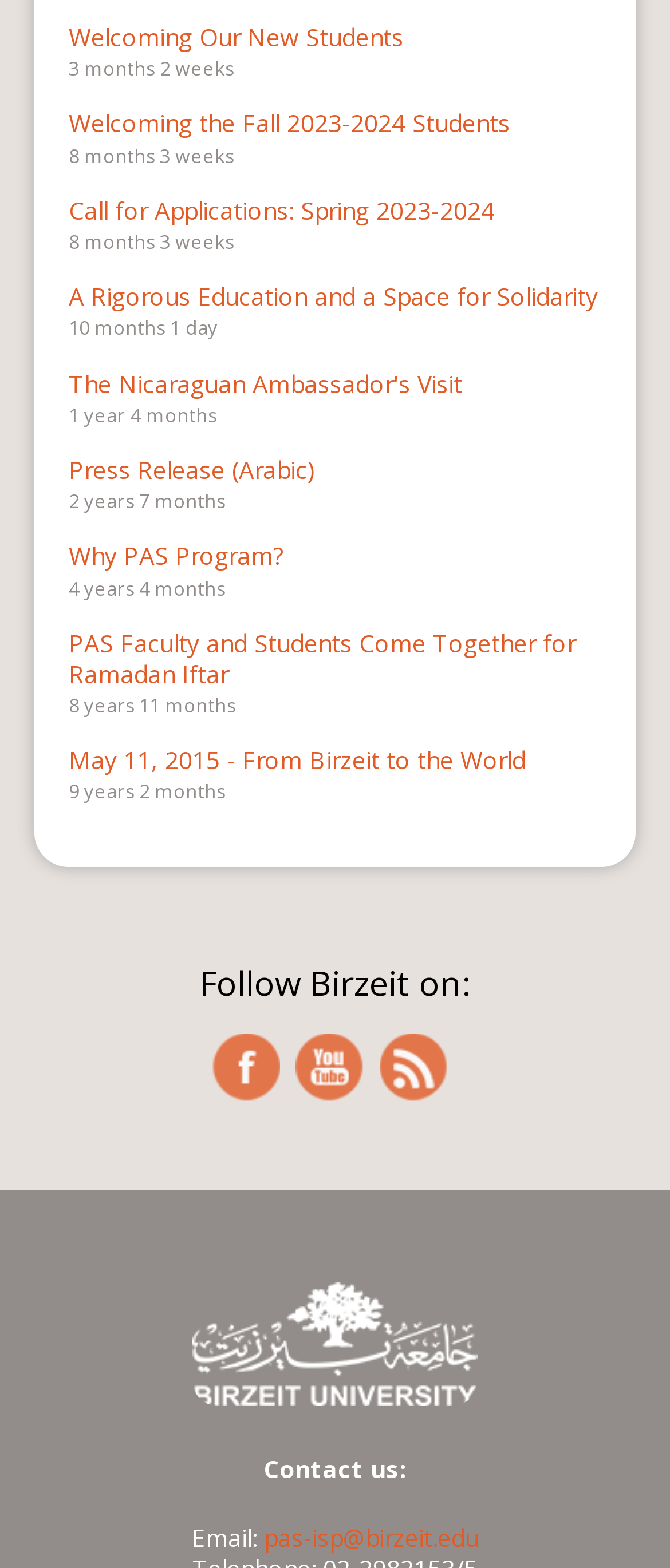What is the oldest news item on the webpage?
Please answer using one word or phrase, based on the screenshot.

May 11, 2015